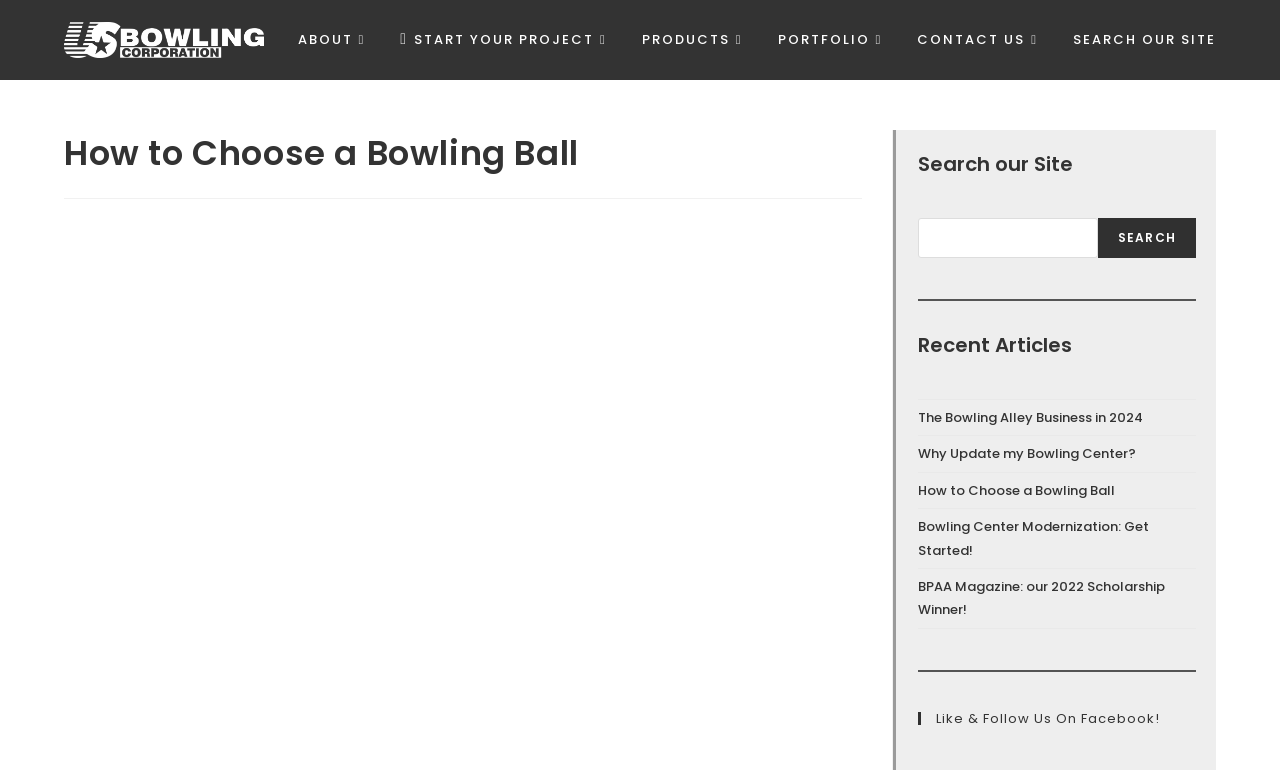Determine the bounding box for the described HTML element: "Bowling Center Modernization: Get Started!". Ensure the coordinates are four float numbers between 0 and 1 in the format [left, top, right, bottom].

[0.718, 0.672, 0.898, 0.727]